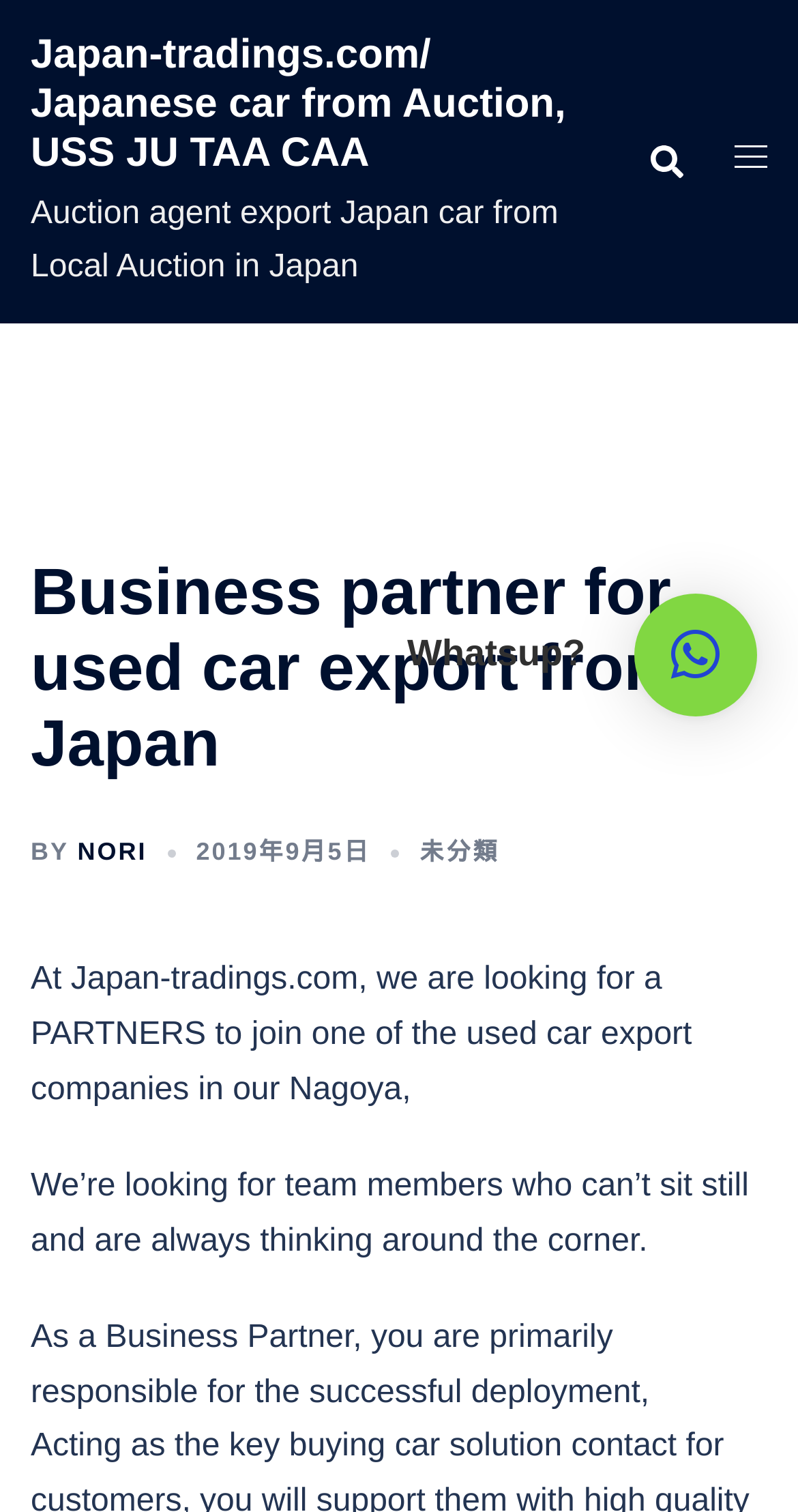Use a single word or phrase to answer the question:
What is the company's primary business?

Used car export